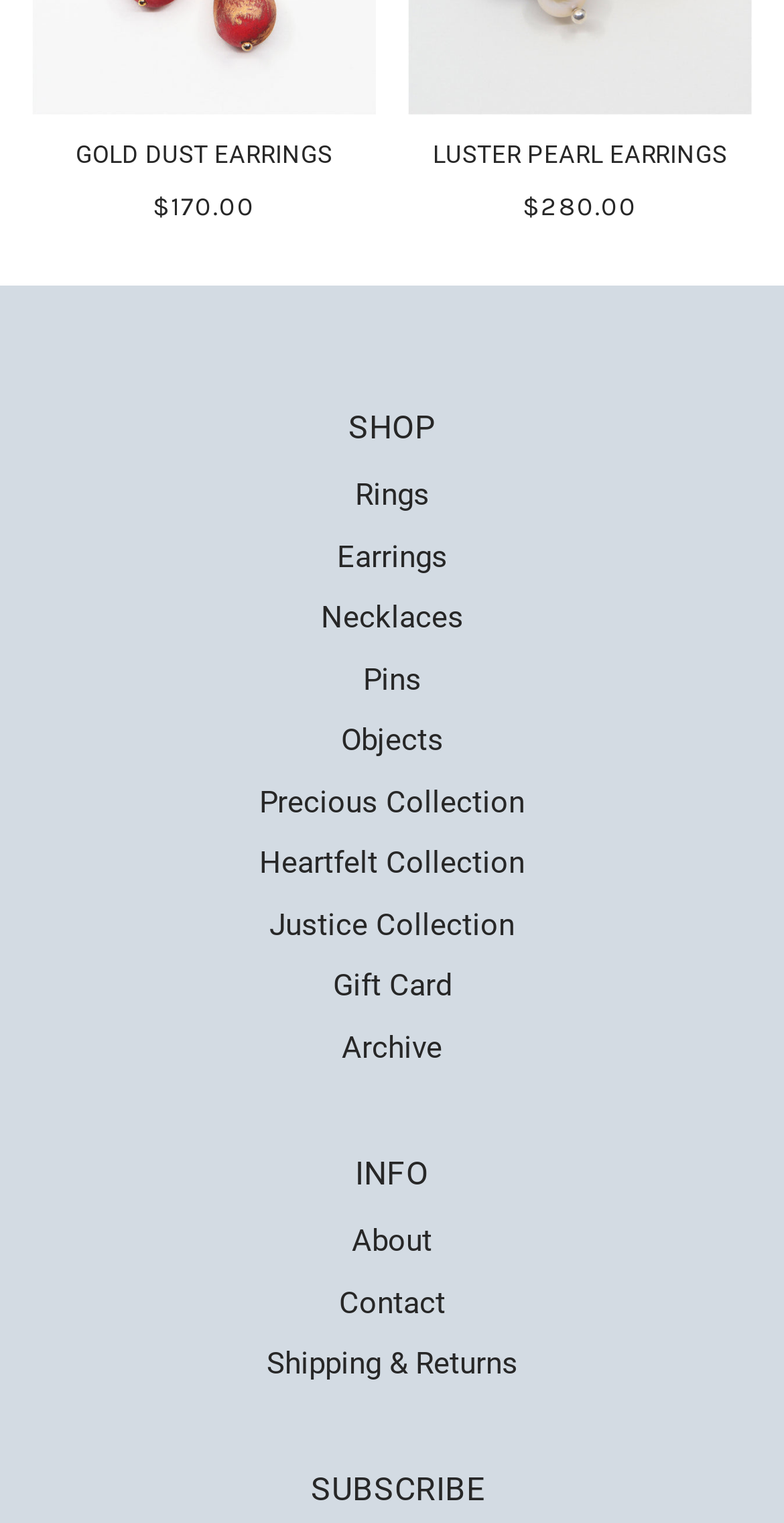Please determine the bounding box coordinates of the area that needs to be clicked to complete this task: 'Learn about the author'. The coordinates must be four float numbers between 0 and 1, formatted as [left, top, right, bottom].

None